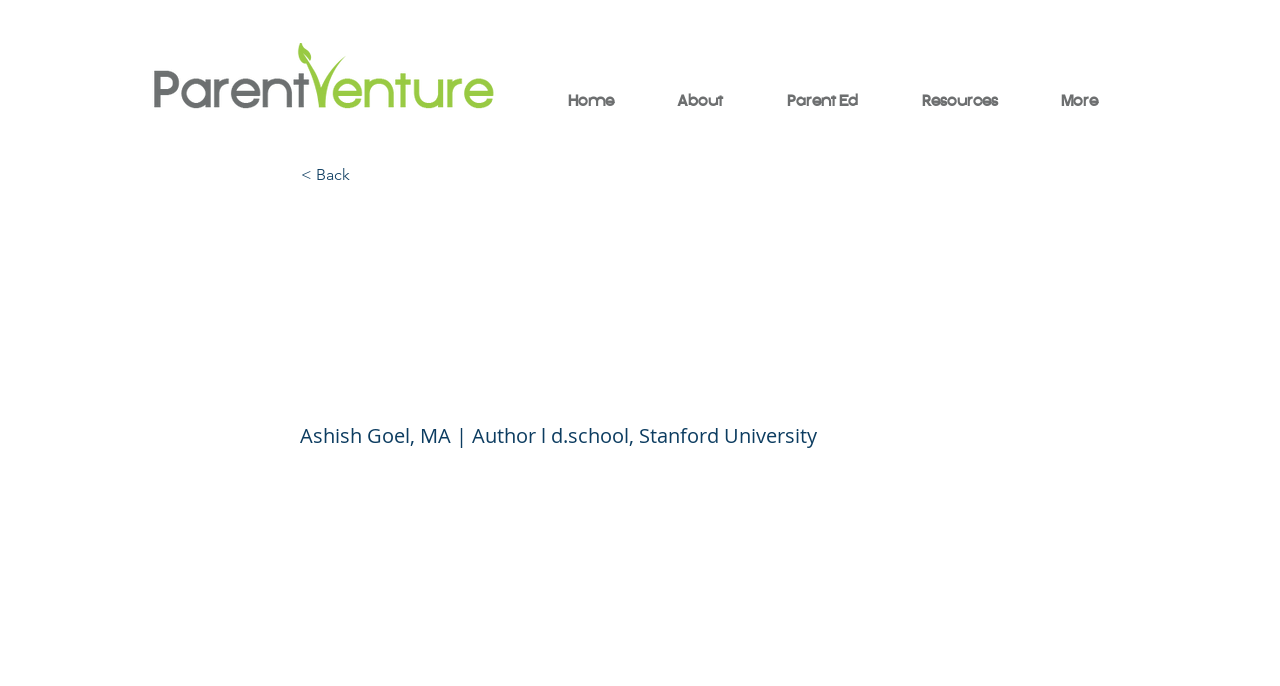What is the author's name?
Analyze the image and provide a thorough answer to the question.

I found the answer by looking at the StaticText element with the text 'Ashish Goel, MA | Author l d.school, Stanford University'. The author's name is mentioned as 'Ashish Goel'.